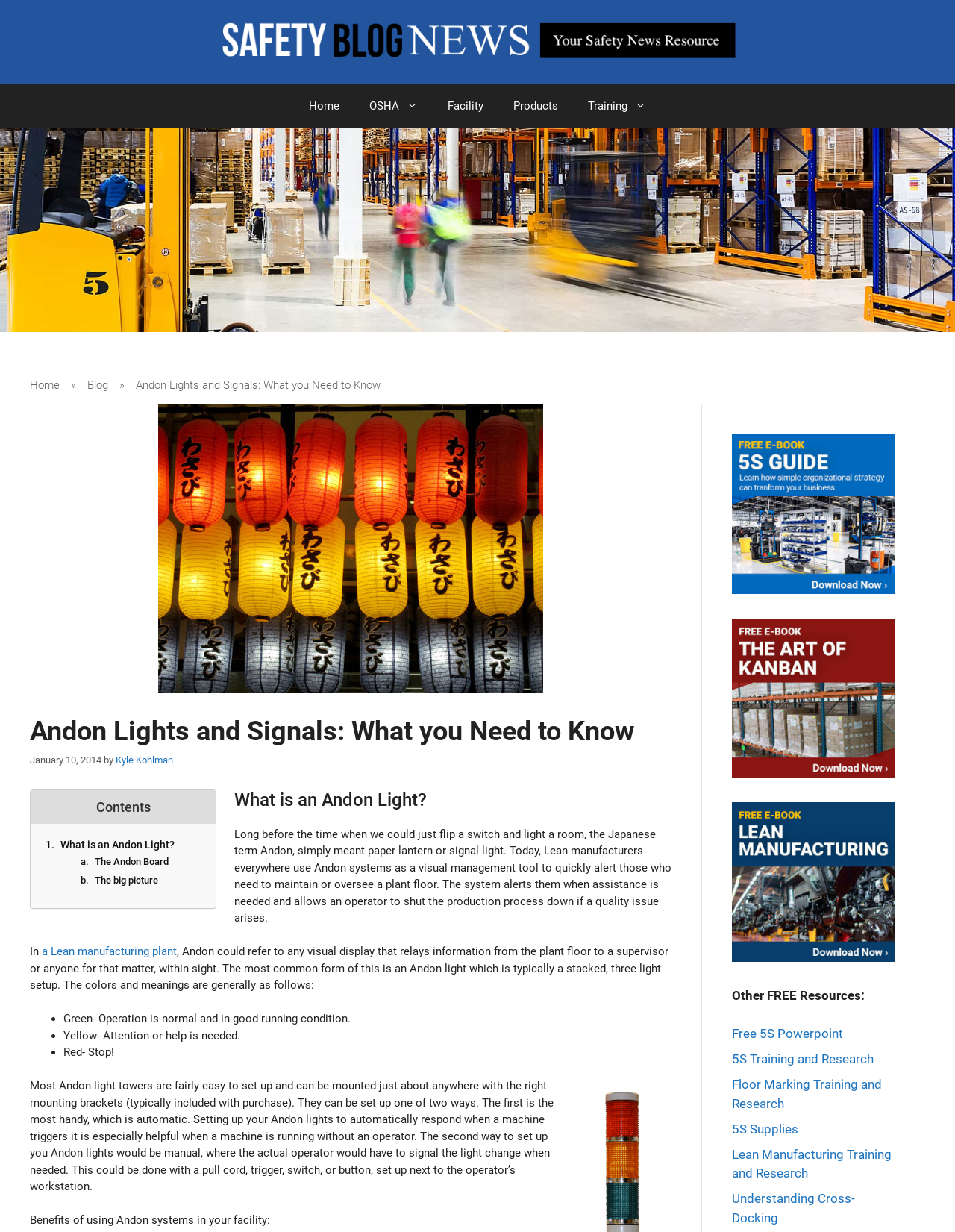What is the text of the first link in the navigation?
Look at the image and respond with a one-word or short-phrase answer.

Home